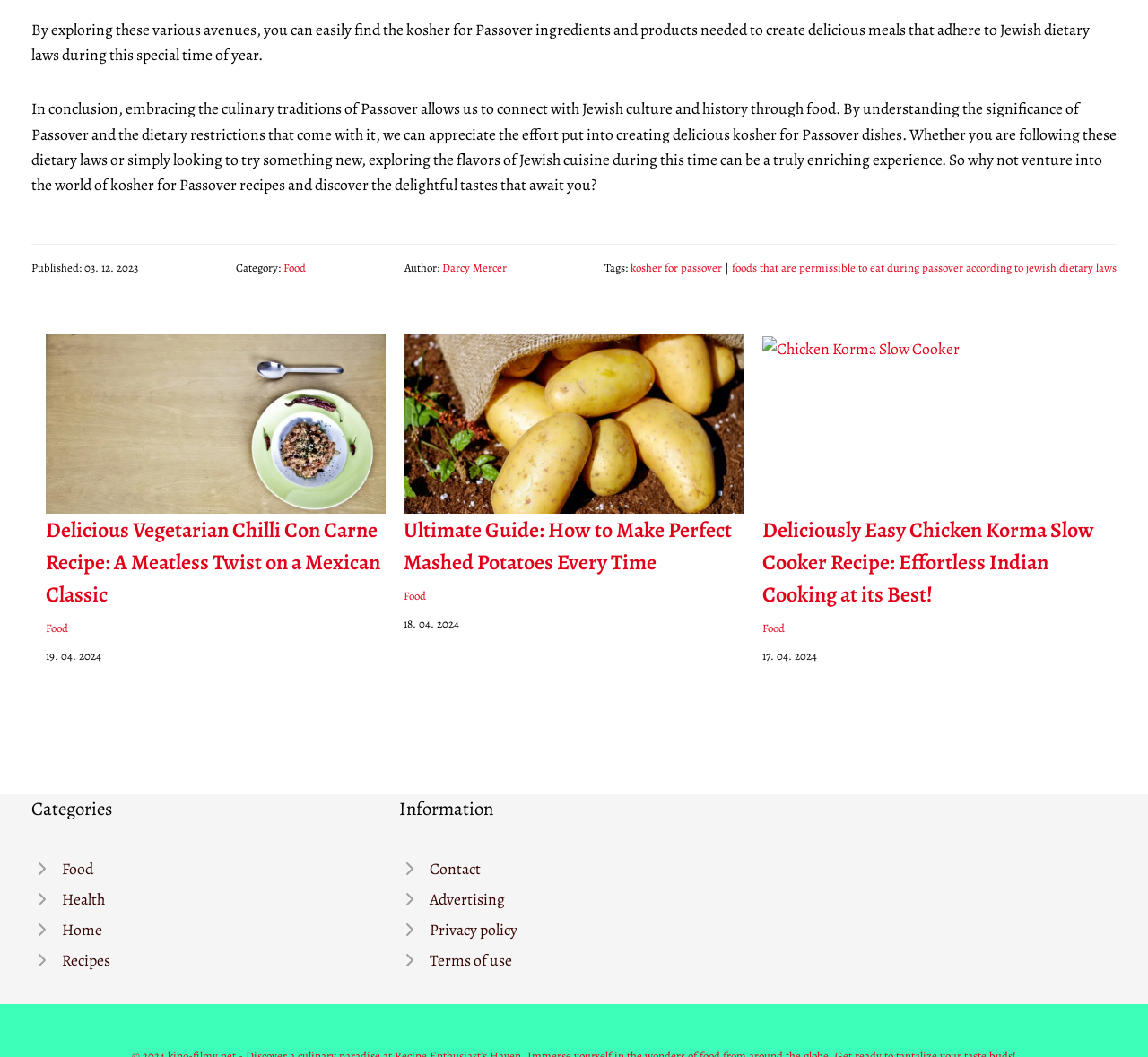Please answer the following question as detailed as possible based on the image: 
How many articles are listed on the webpage? 

There are three articles listed on the webpage, each with a heading, image, and links. The articles are 'Delicious Vegetarian Chilli Con Carne Recipe', 'Ultimate Guide: How to Make Perfect Mashed Potatoes Every Time', and 'Deliciously Easy Chicken Korma Slow Cooker Recipe'.